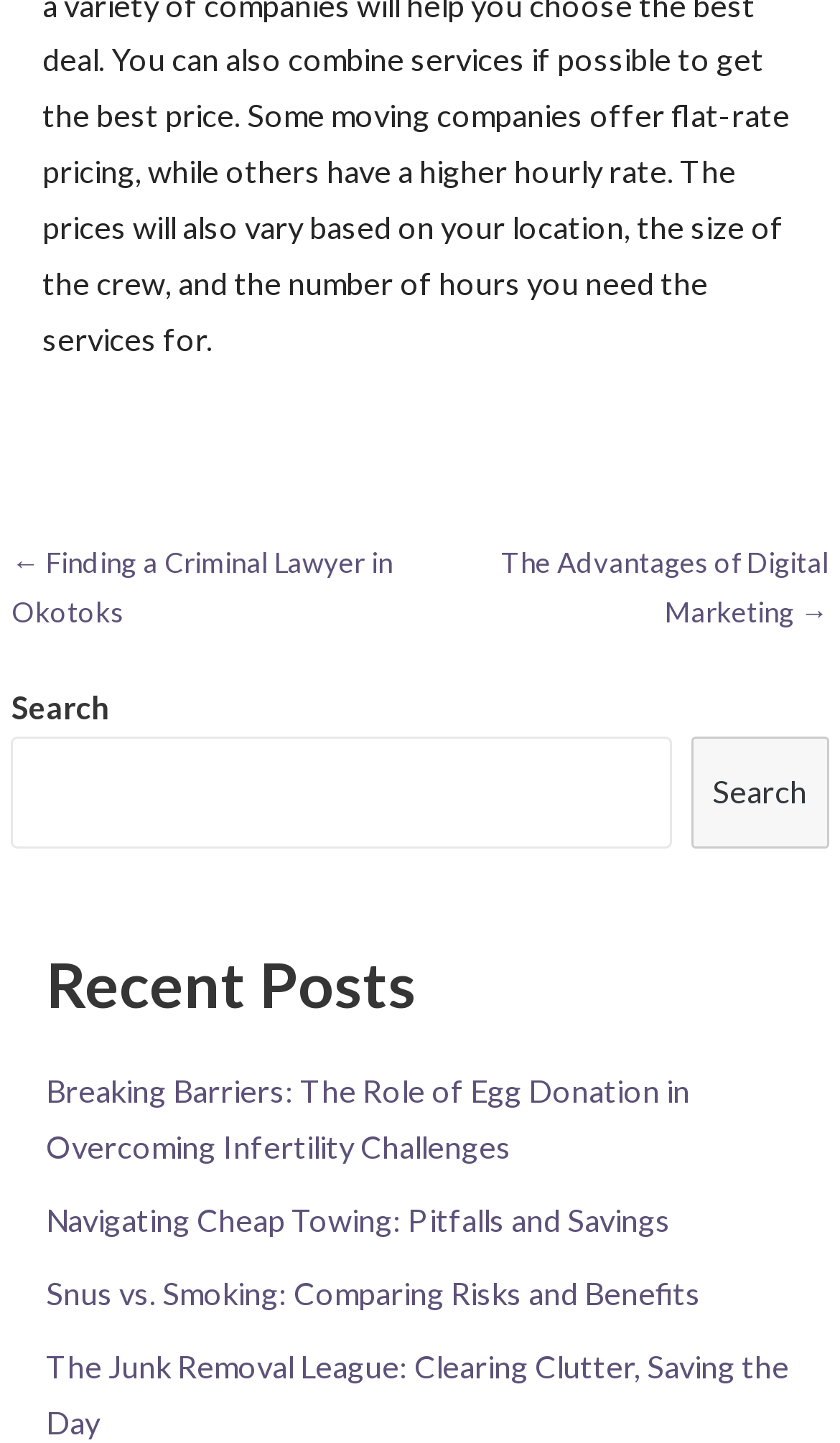How many navigation links are there?
Based on the image, answer the question with as much detail as possible.

I counted the number of links under the 'Post navigation' heading, which are '← Finding a Criminal Lawyer in Okotoks' and 'The Advantages of Digital Marketing →', so there are 2 navigation links.